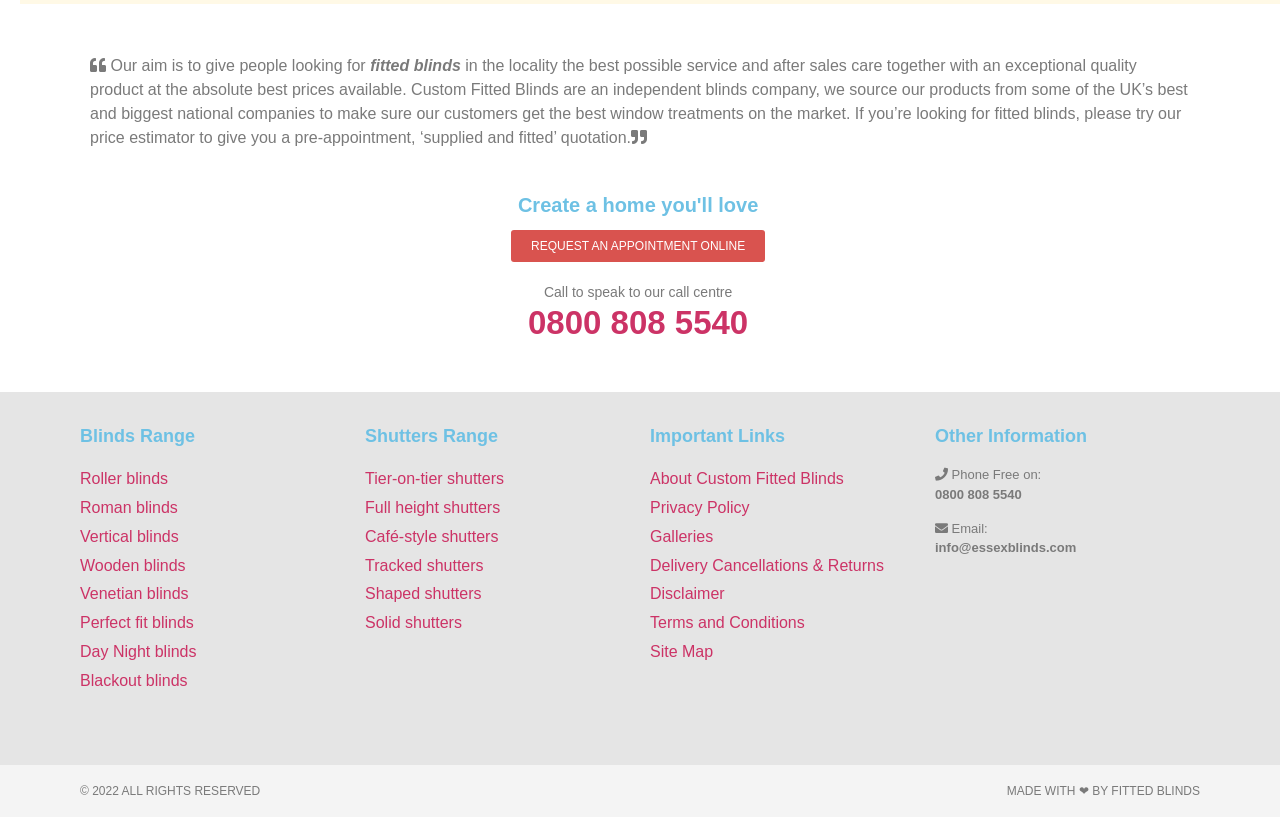Identify the bounding box coordinates of the region I need to click to complete this instruction: "Click the 'BOOK AN APPOINTMENT' link".

None